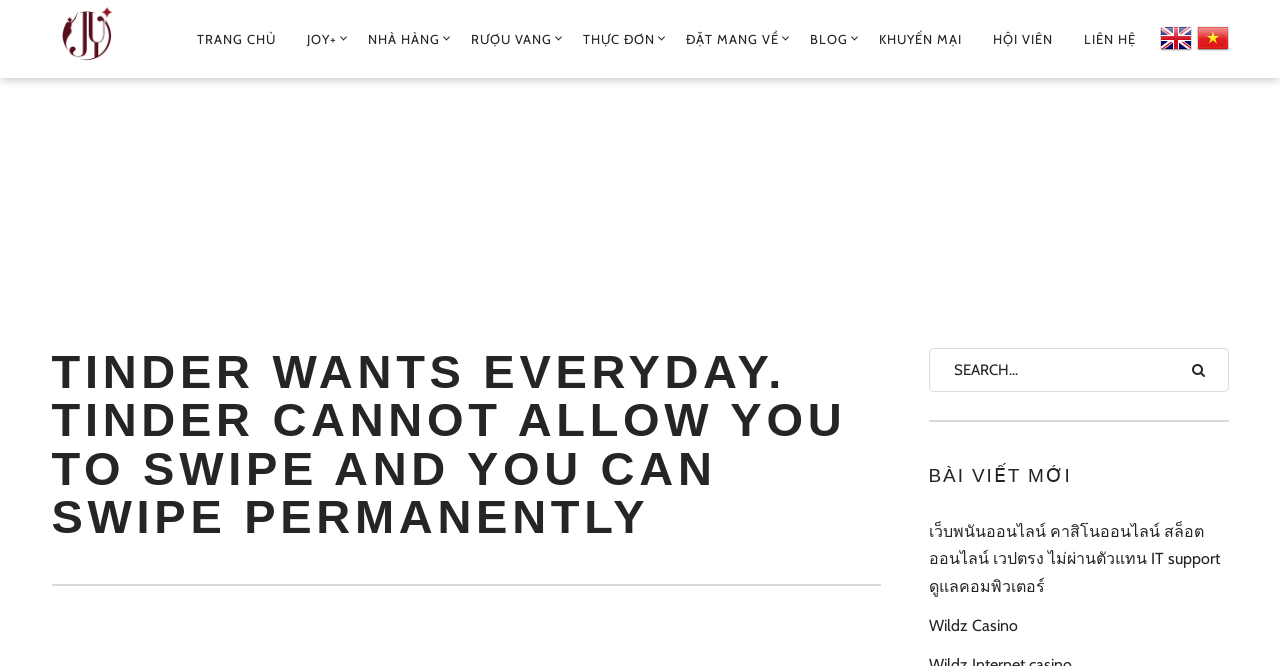Please specify the bounding box coordinates for the clickable region that will help you carry out the instruction: "Click on Trang Chủ".

[0.151, 0.024, 0.234, 0.094]